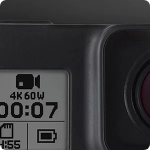How many seconds has the camera been recording?
Provide an in-depth and detailed explanation in response to the question.

The timer on the screen shows the recording duration, which is currently at 00:07, indicating that the camera has been recording for 7 seconds.